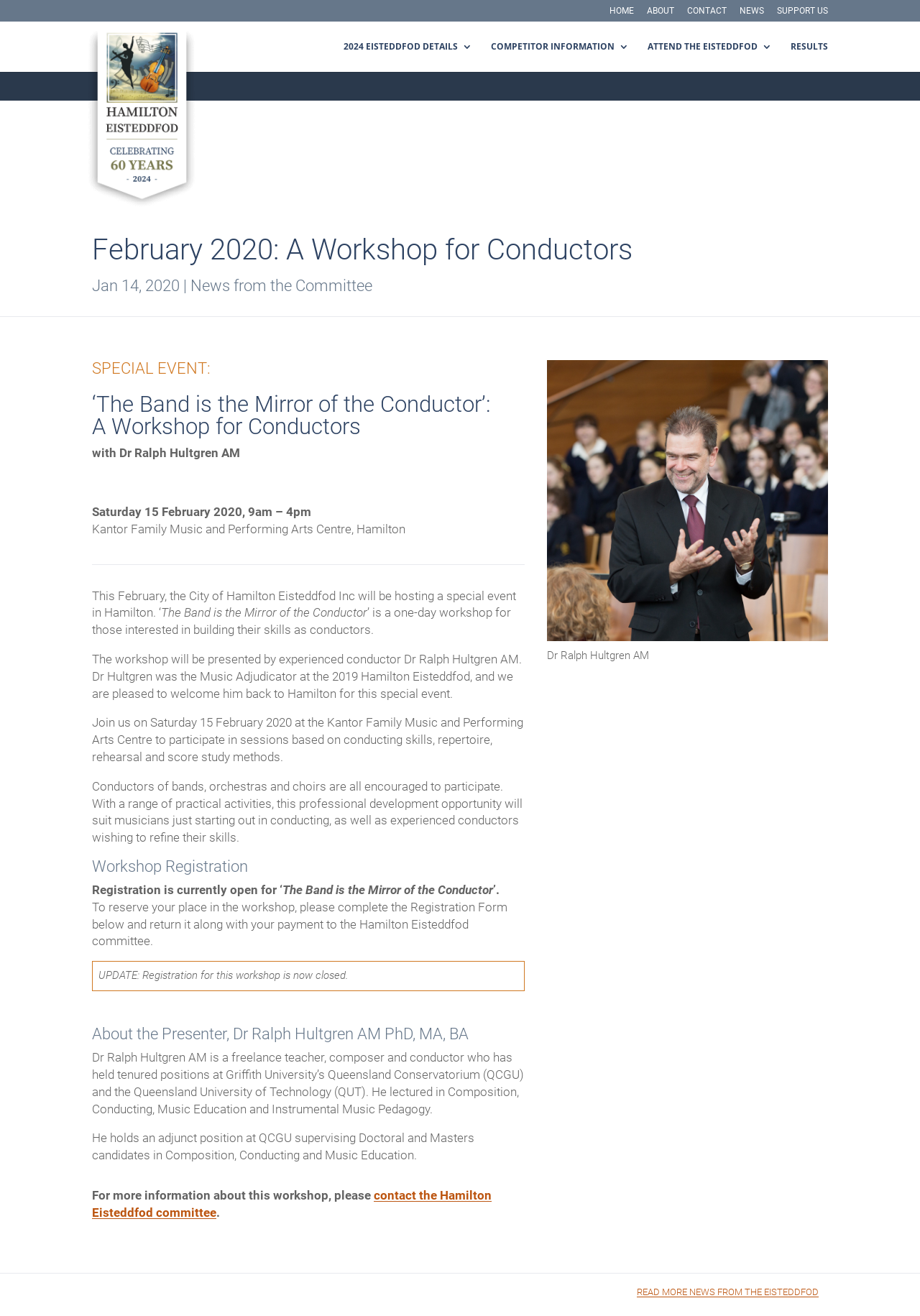Please identify the bounding box coordinates of the element that needs to be clicked to execute the following command: "go to home page". Provide the bounding box using four float numbers between 0 and 1, formatted as [left, top, right, bottom].

[0.662, 0.005, 0.689, 0.016]